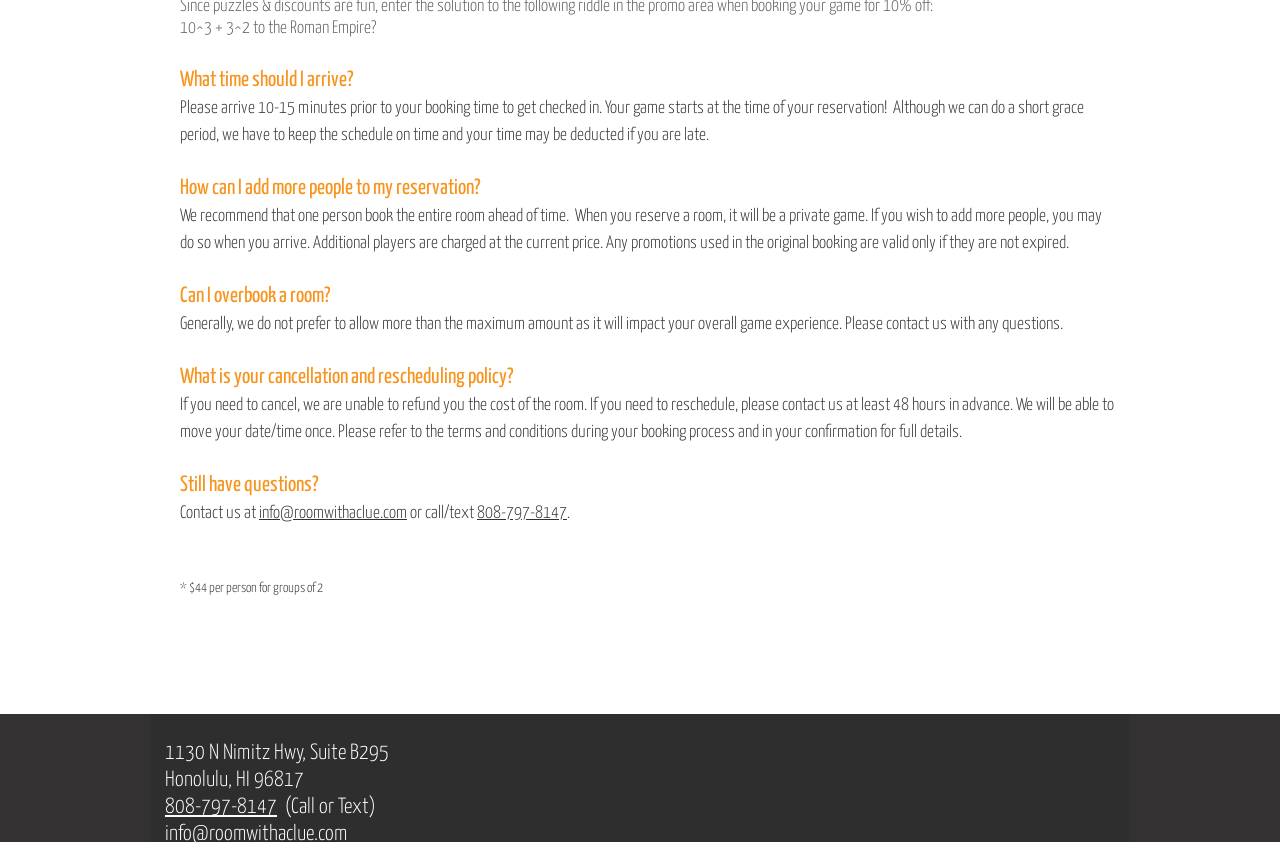Can you give a comprehensive explanation to the question given the content of the image?
What is the address of Room With a Clue?

The webpage provides the address of Room With a Clue, which is 1130 N Nimitz Hwy, Suite B295, Honolulu, HI 96817, making it easy to locate the physical location.